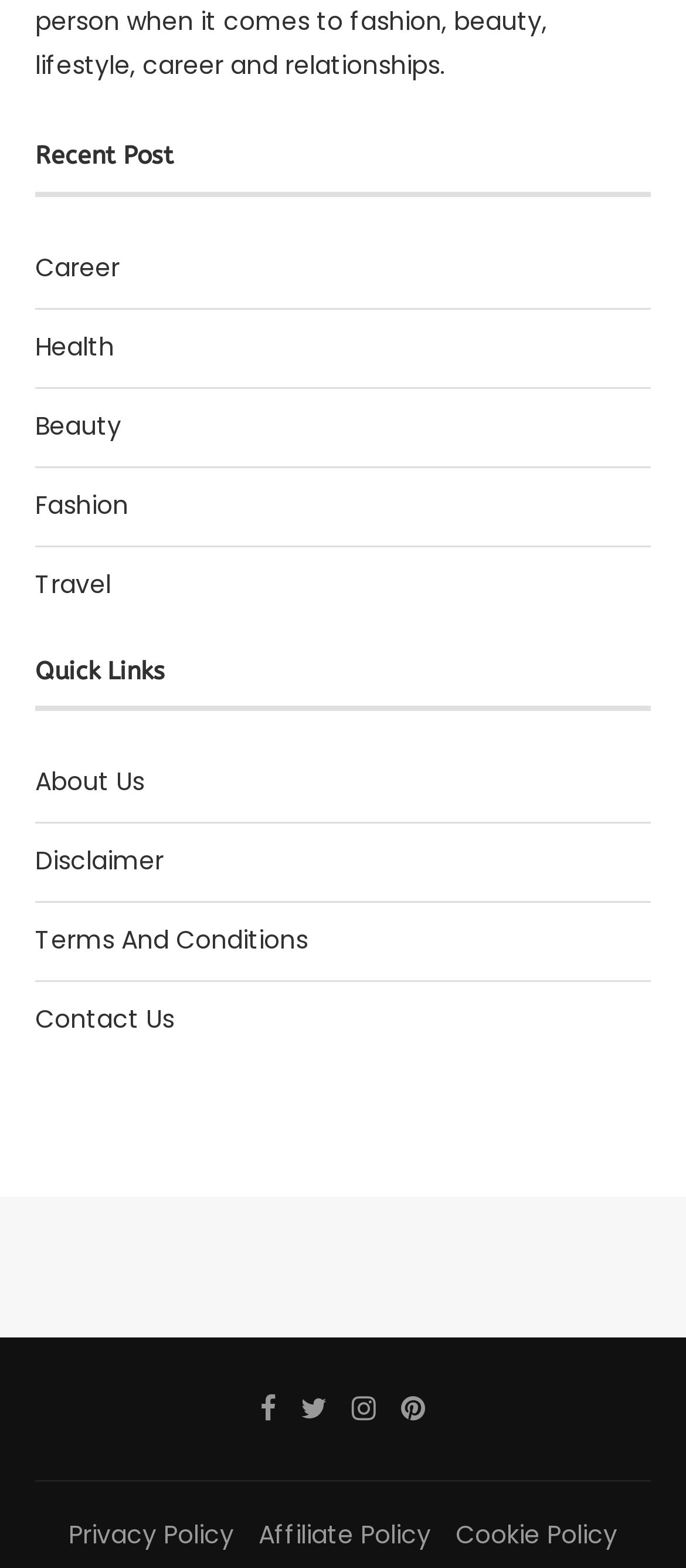Please specify the coordinates of the bounding box for the element that should be clicked to carry out this instruction: "Click the 'Info' link". The coordinates must be four float numbers between 0 and 1, formatted as [left, top, right, bottom].

None